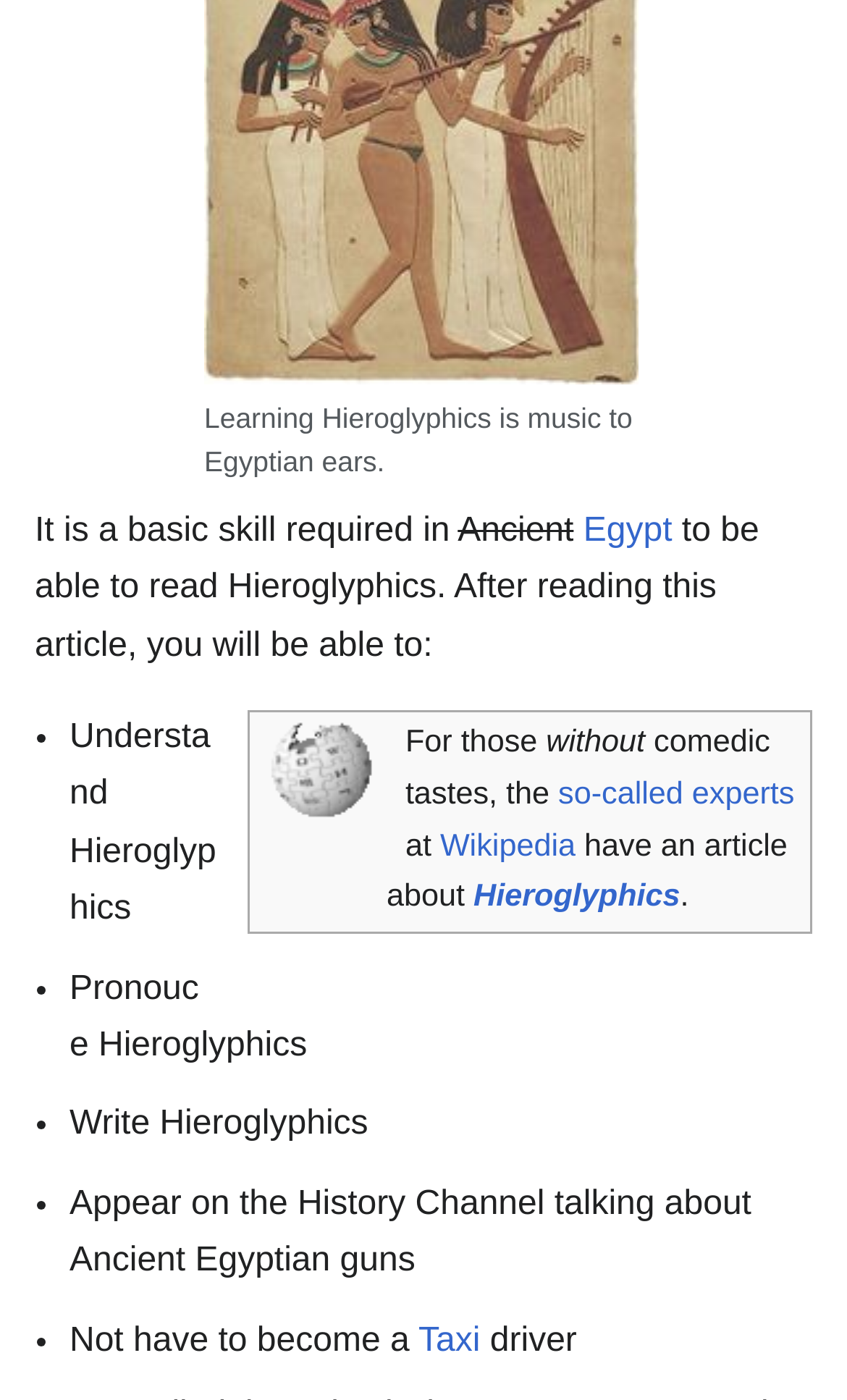Determine the bounding box coordinates of the UI element described by: "Hieroglyphics".

[0.559, 0.629, 0.803, 0.654]